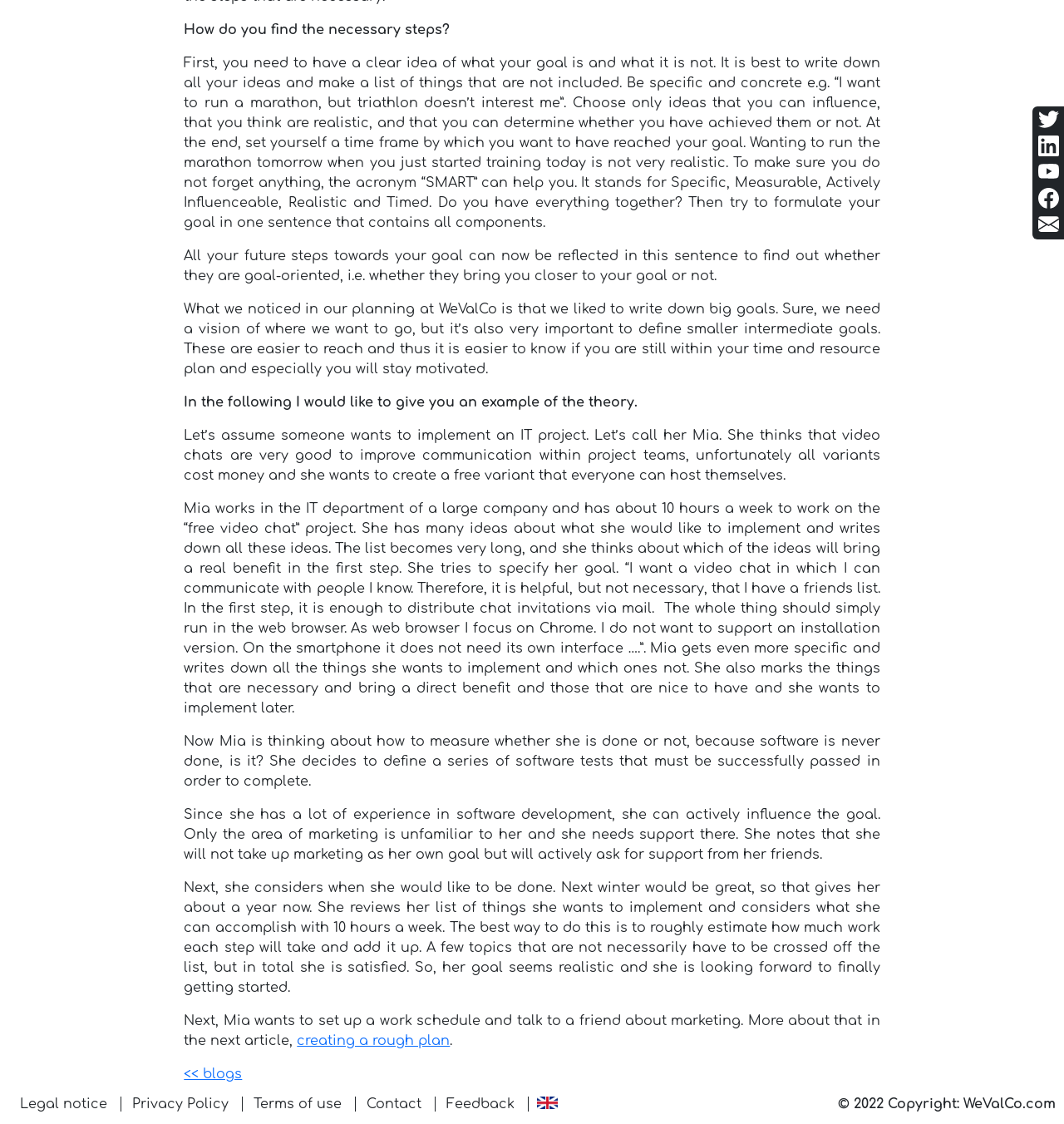Identify the bounding box coordinates for the UI element described as: "Terms of use". The coordinates should be provided as four floats between 0 and 1: [left, top, right, bottom].

[0.232, 0.975, 0.334, 0.989]